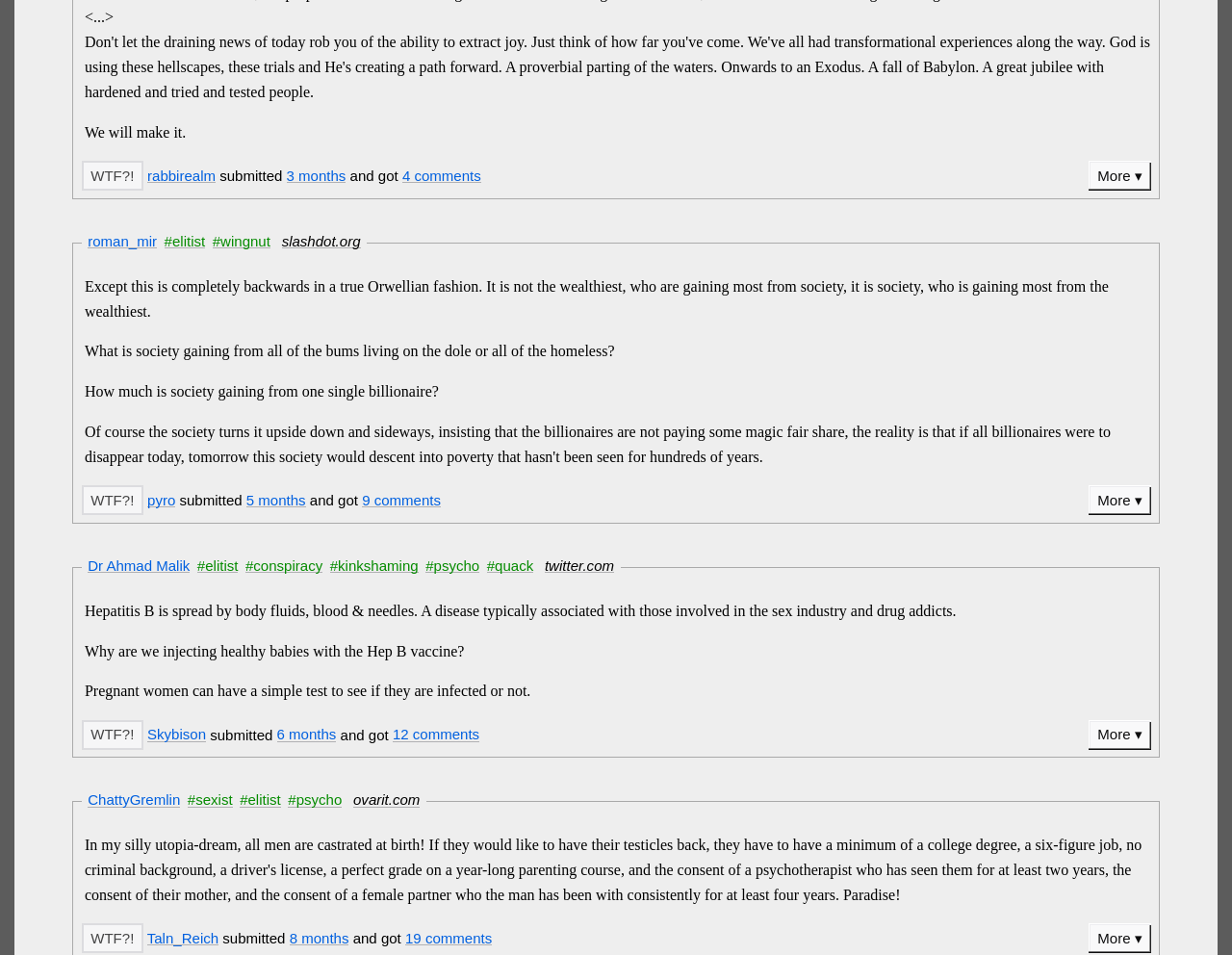Locate the bounding box coordinates of the clickable region necessary to complete the following instruction: "View the 'Dr Ahmad Malik' post". Provide the coordinates in the format of four float numbers between 0 and 1, i.e., [left, top, right, bottom].

[0.062, 0.572, 0.882, 0.622]